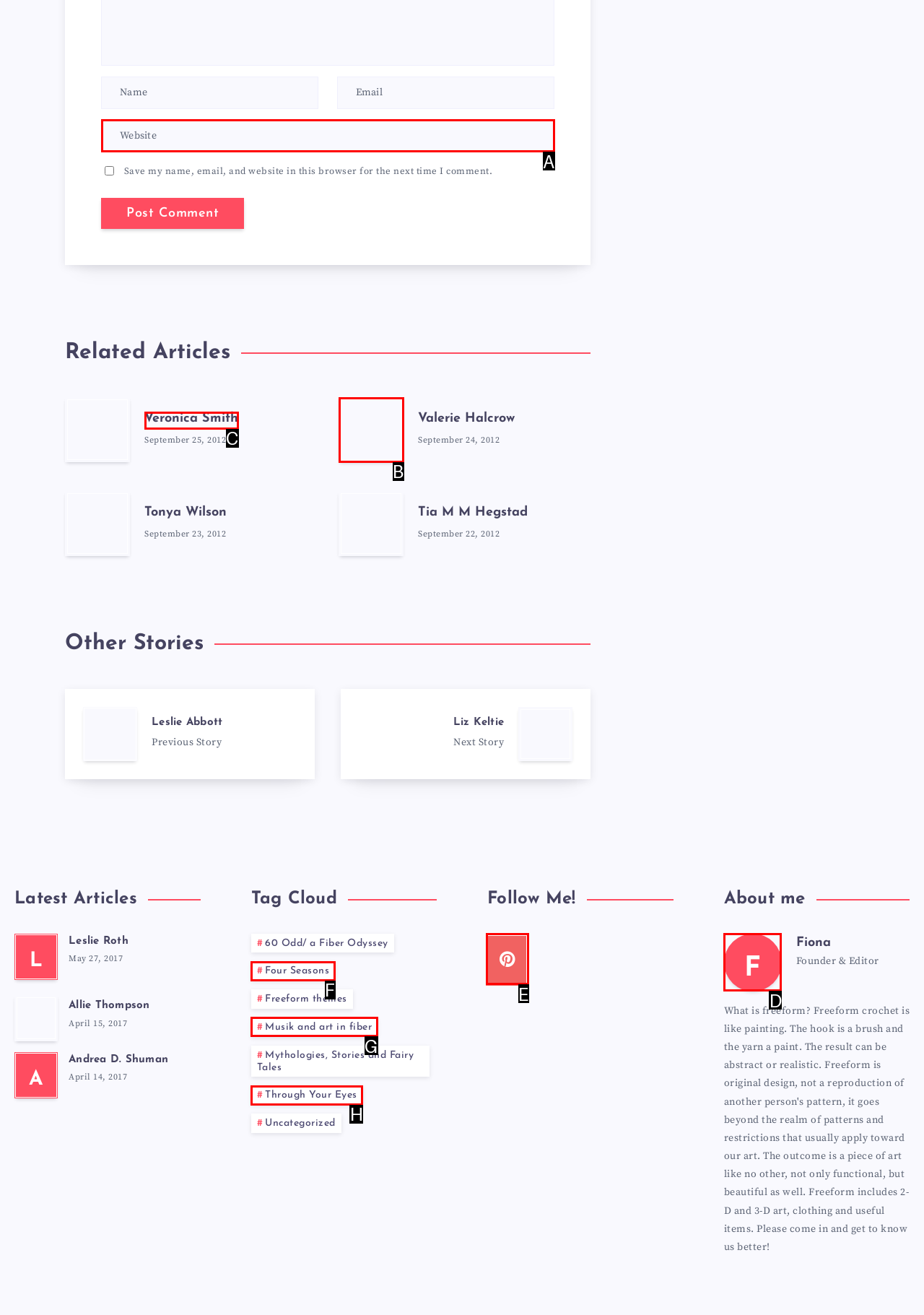Identify the correct HTML element to click to accomplish this task: Follow on Facebook
Respond with the letter corresponding to the correct choice.

None